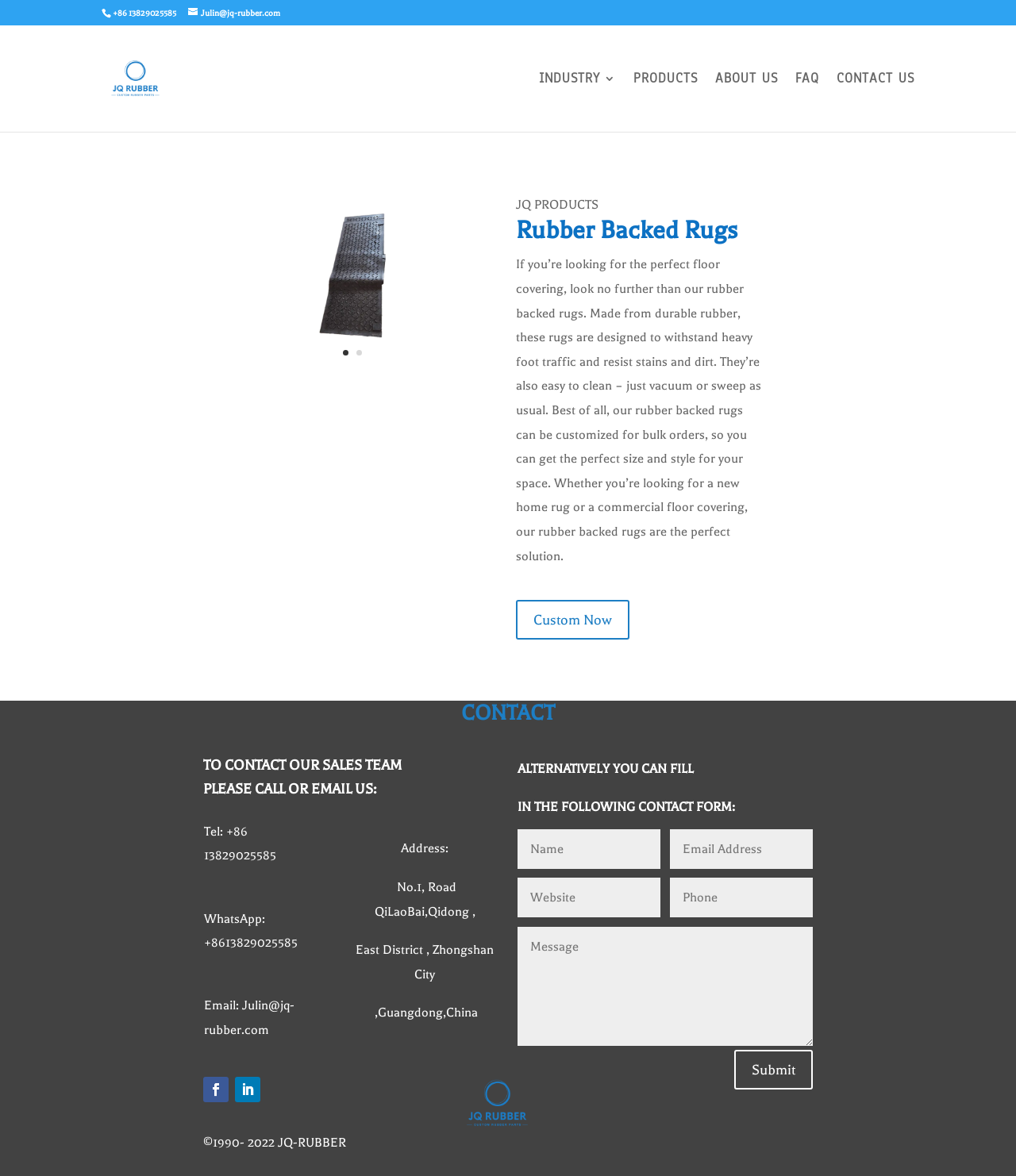Locate the bounding box coordinates for the element described below: "Special Projects". The coordinates must be four float values between 0 and 1, formatted as [left, top, right, bottom].

None